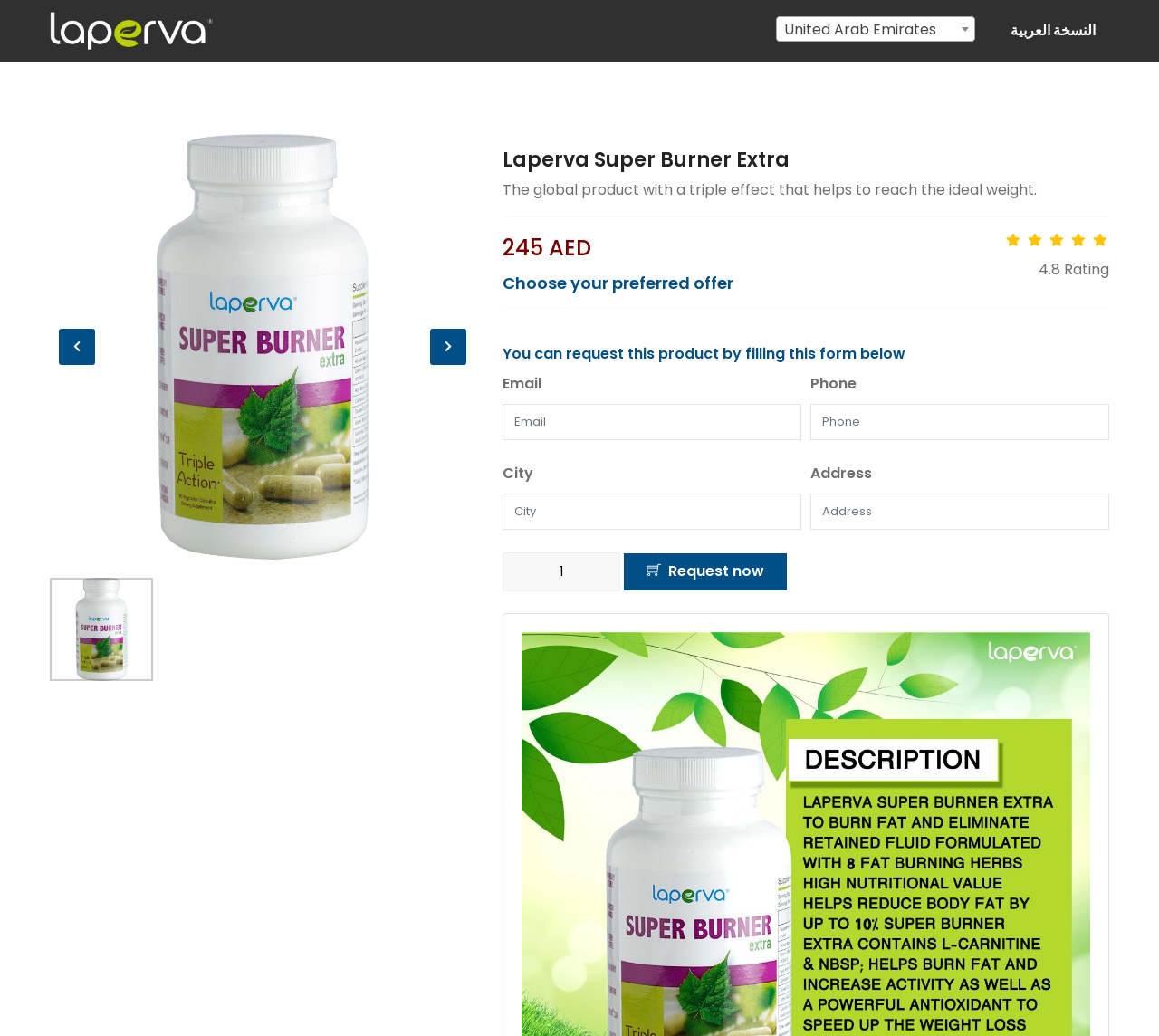What is the product name?
Please answer the question as detailed as possible.

The product name is obtained from the heading element 'Laperva Super Burner Extra' which is located at the top of the webpage, indicating the main product being showcased.